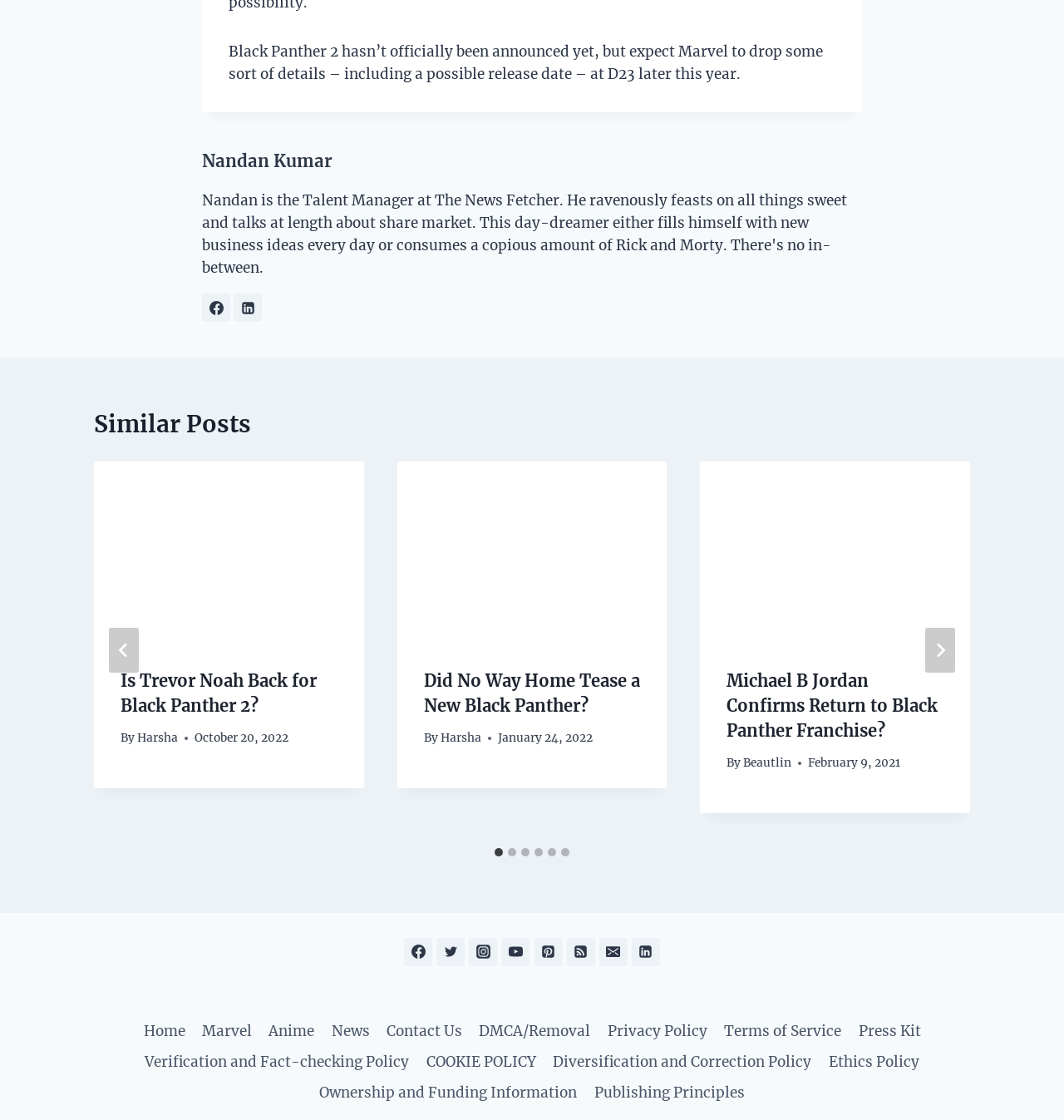Identify the bounding box coordinates of the section that should be clicked to achieve the task described: "Go to the 'Similar Posts' section".

[0.088, 0.363, 0.912, 0.394]